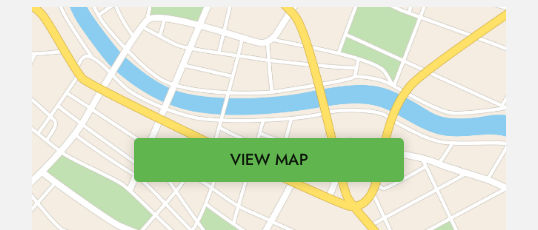Respond to the question below with a concise word or phrase:
What type of services are available in the centers?

COVID-19 testing